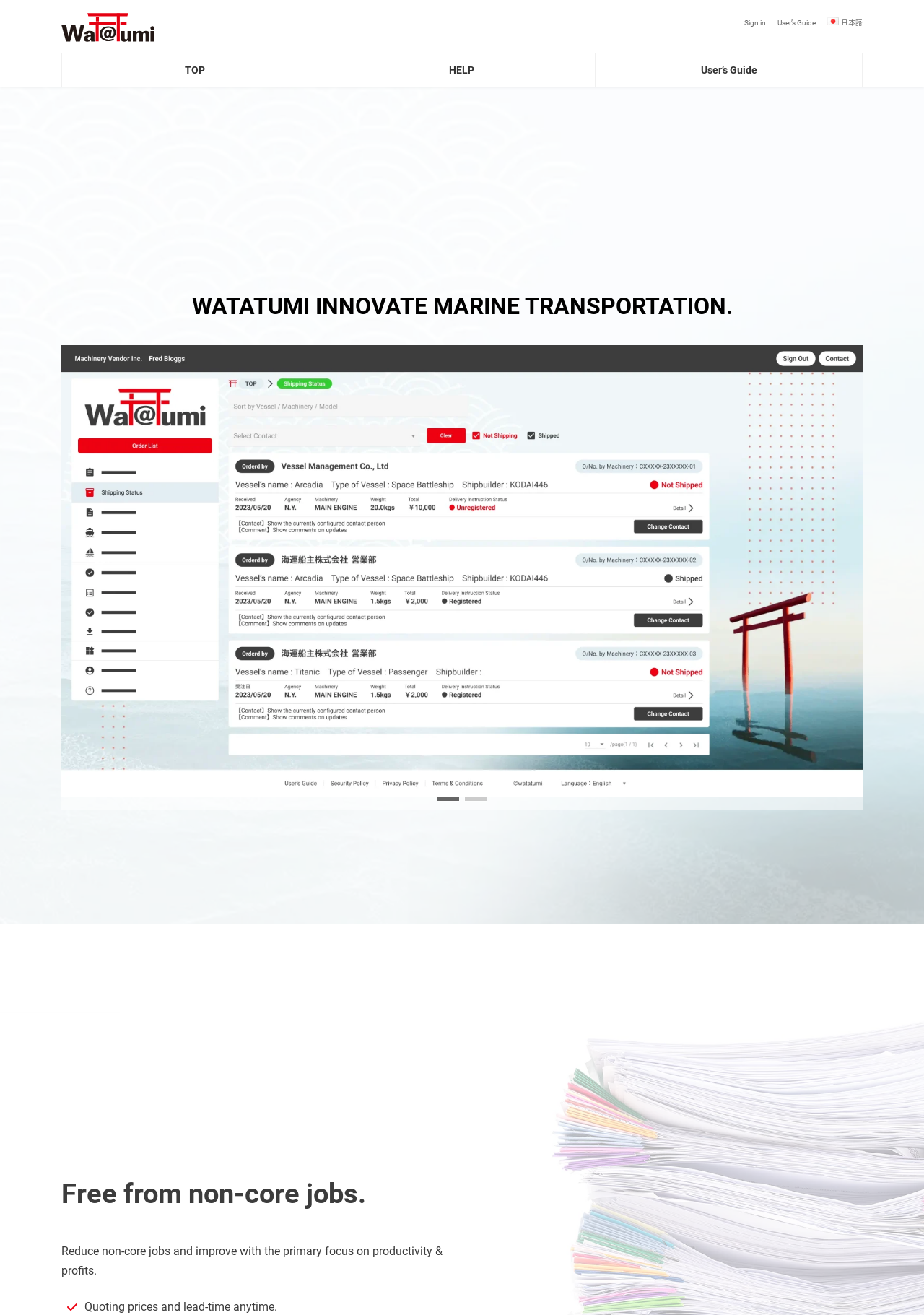Reply to the question with a single word or phrase:
What type of equipment parts are sold on this site?

Ship equipment